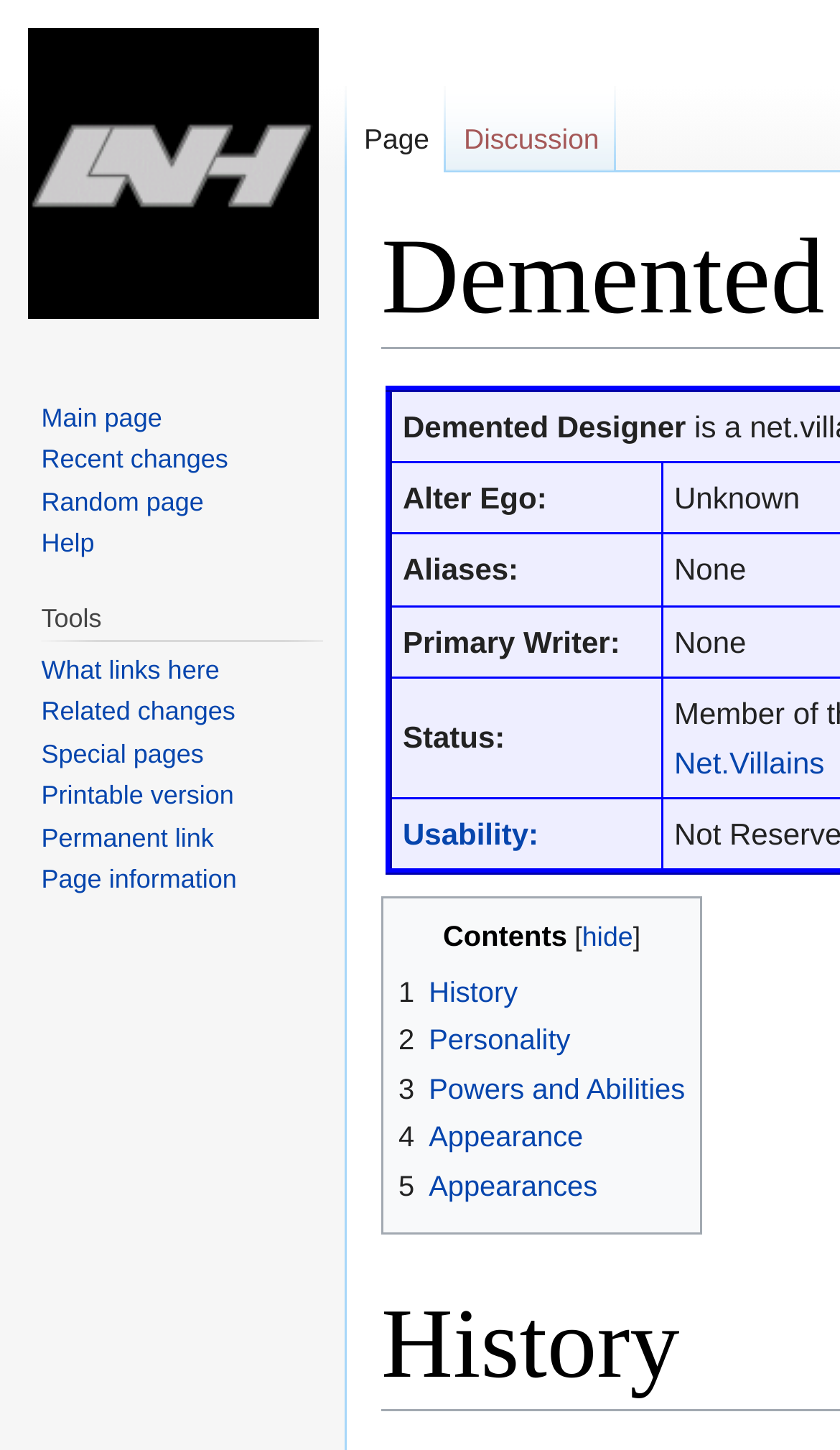Find the bounding box of the web element that fits this description: "1 History".

[0.474, 0.631, 0.616, 0.654]